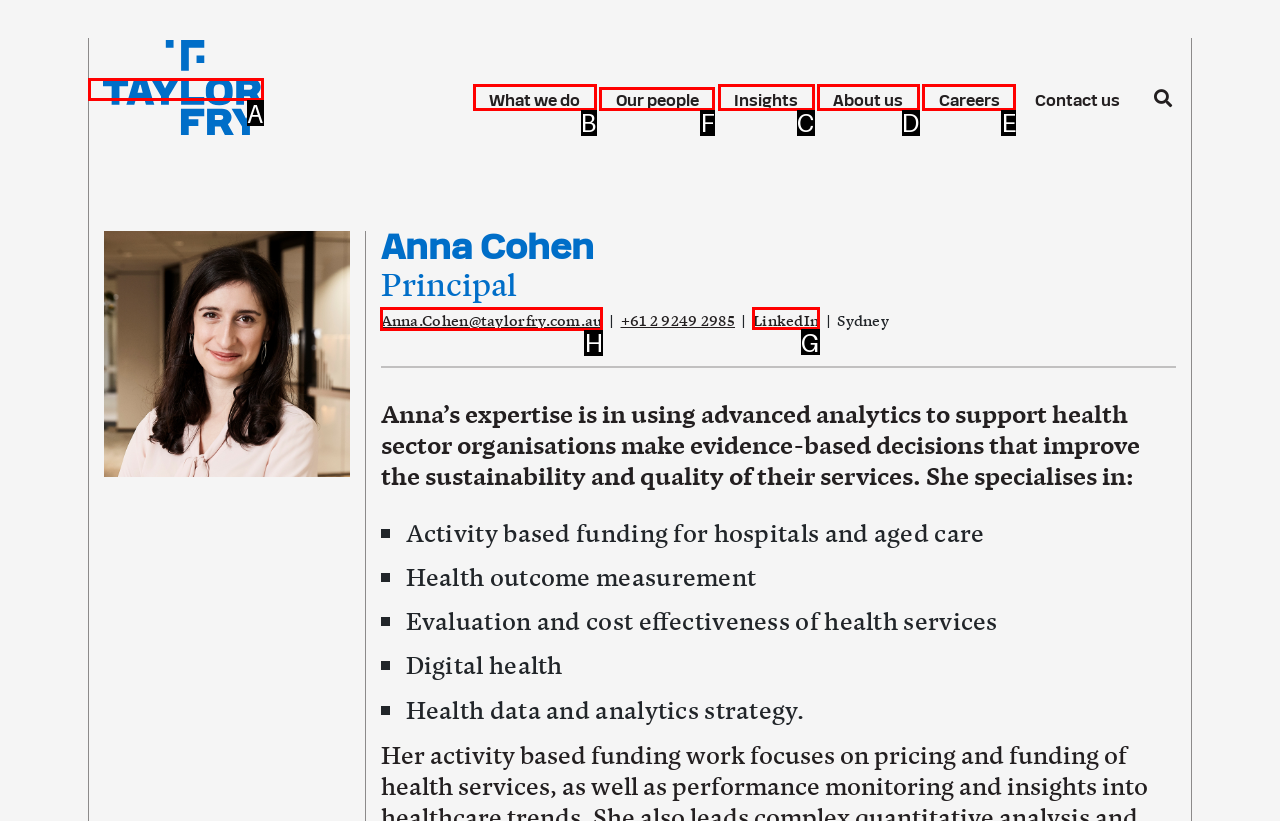From the given options, indicate the letter that corresponds to the action needed to complete this task: Contact Anna via email. Respond with only the letter.

H